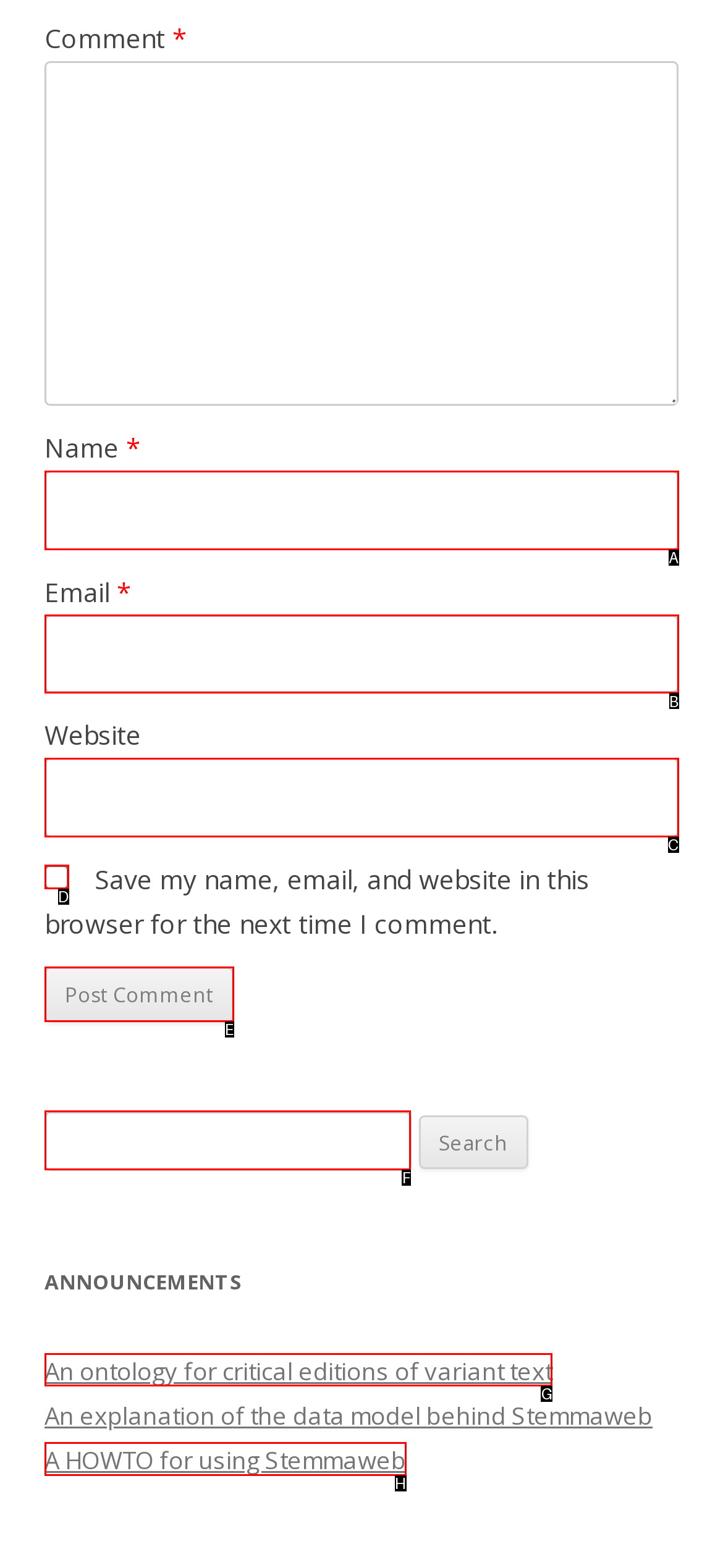Determine which option should be clicked to carry out this task: Read about an ontology for critical editions of variant text
State the letter of the correct choice from the provided options.

G